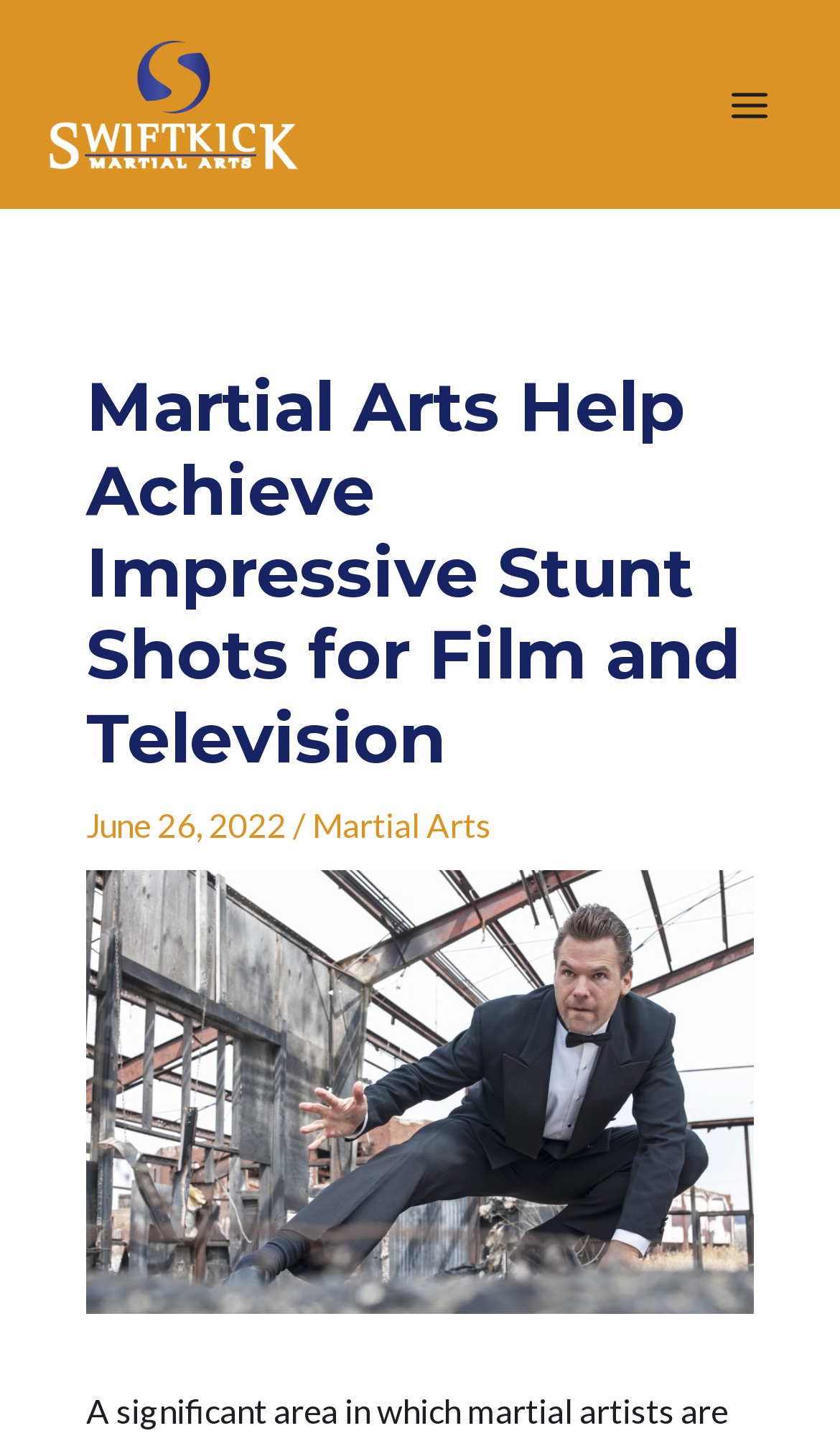What is the name of the martial arts school?
Please answer the question as detailed as possible.

The name of the martial arts school can be determined by looking at the link 'martial arts san diego' and the image with the same description, which suggests that the school is located in San Diego.